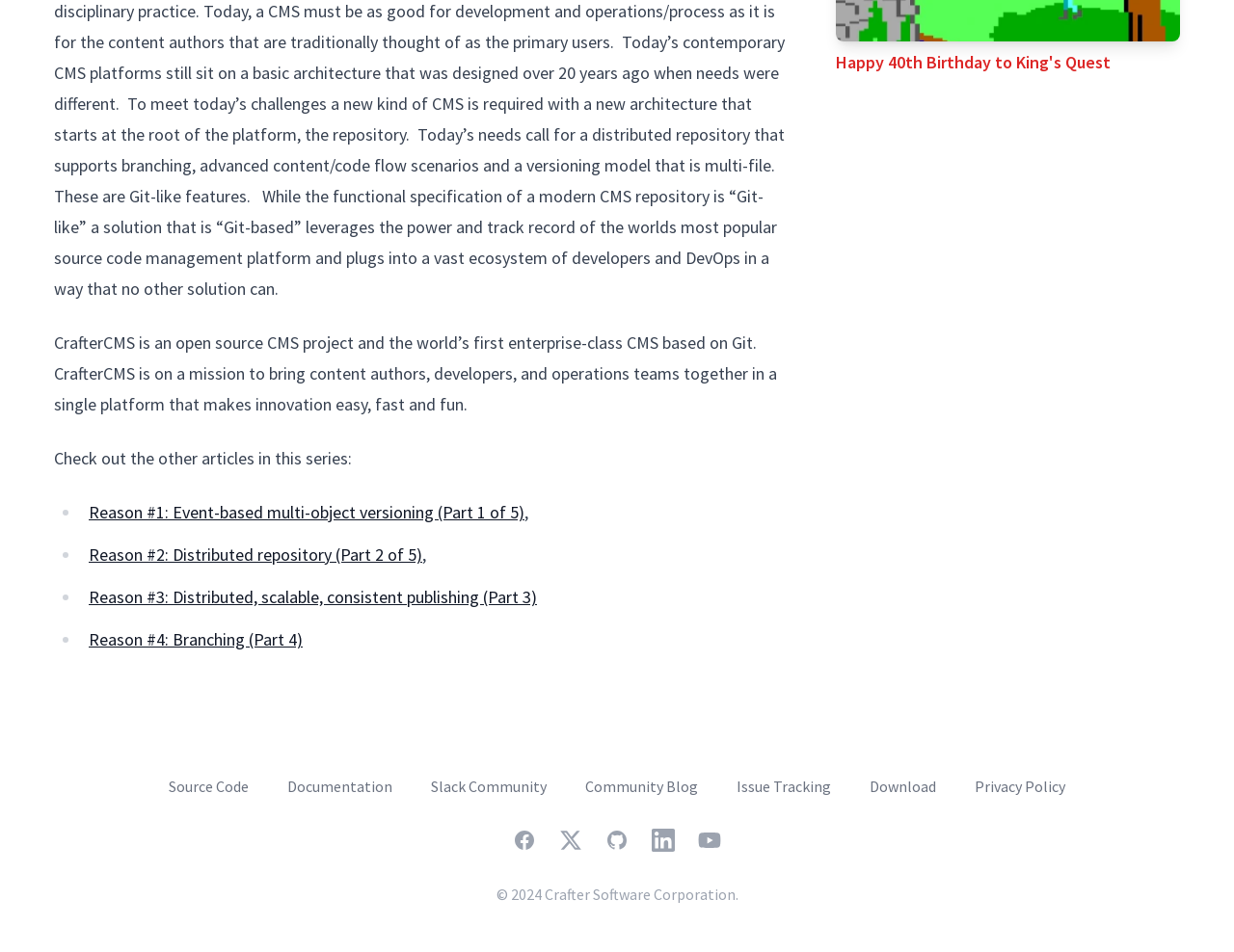Please provide a one-word or phrase answer to the question: 
What is CrafterCMS?

Open source CMS project